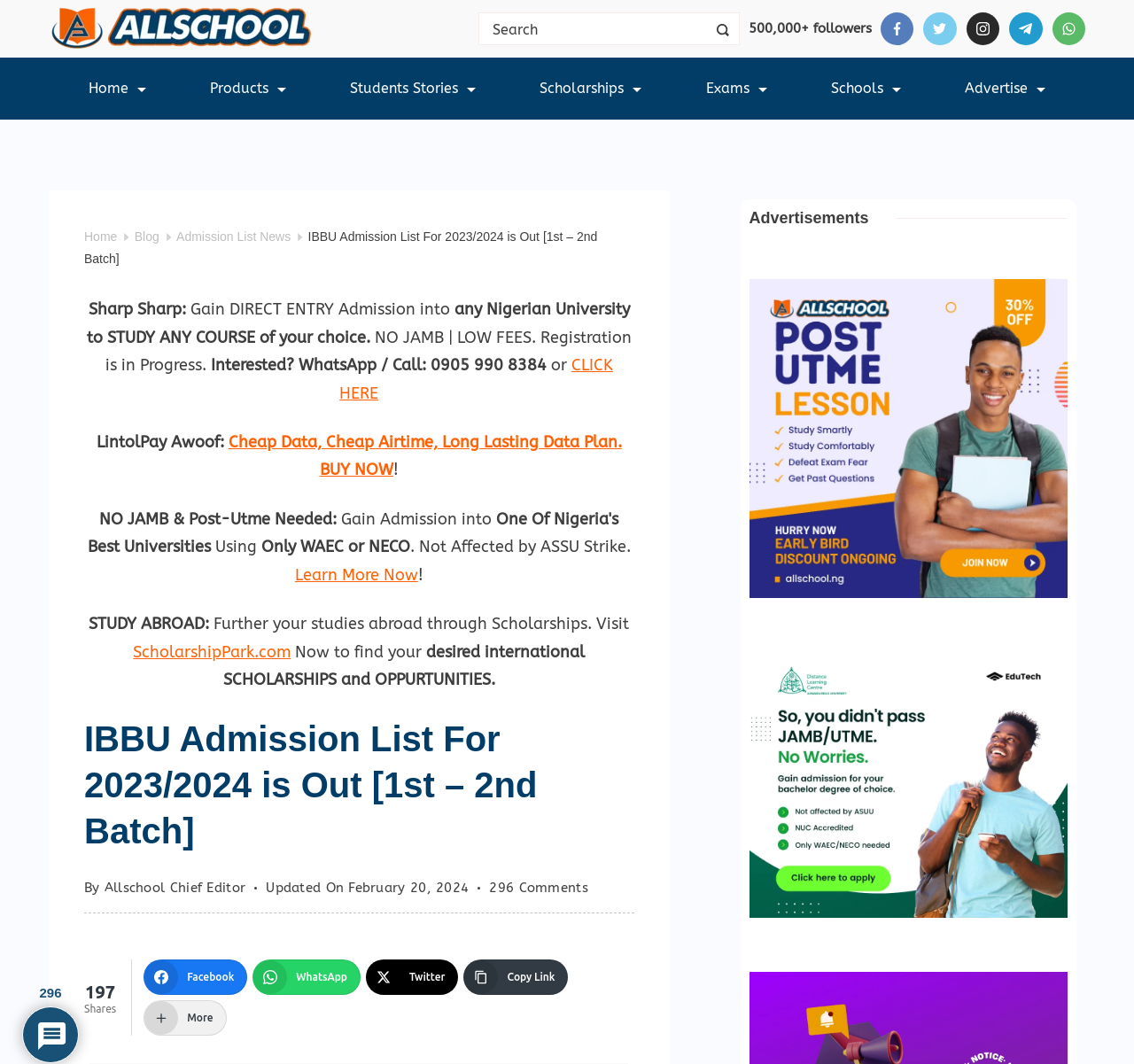Determine the bounding box coordinates for the area that needs to be clicked to fulfill this task: "Apply to be a Cast Member". The coordinates must be given as four float numbers between 0 and 1, i.e., [left, top, right, bottom].

None